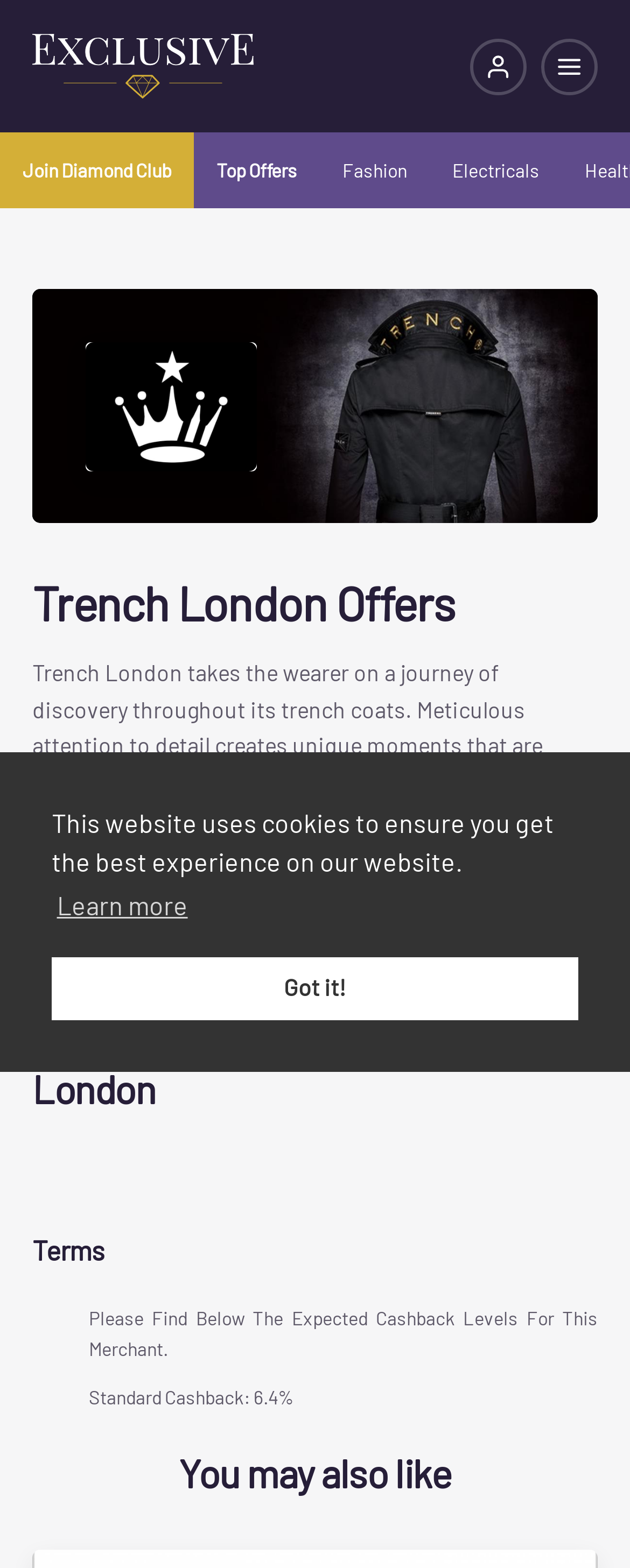Answer this question in one word or a short phrase: What is the name of the merchant offering exclusive rewards?

Trench London